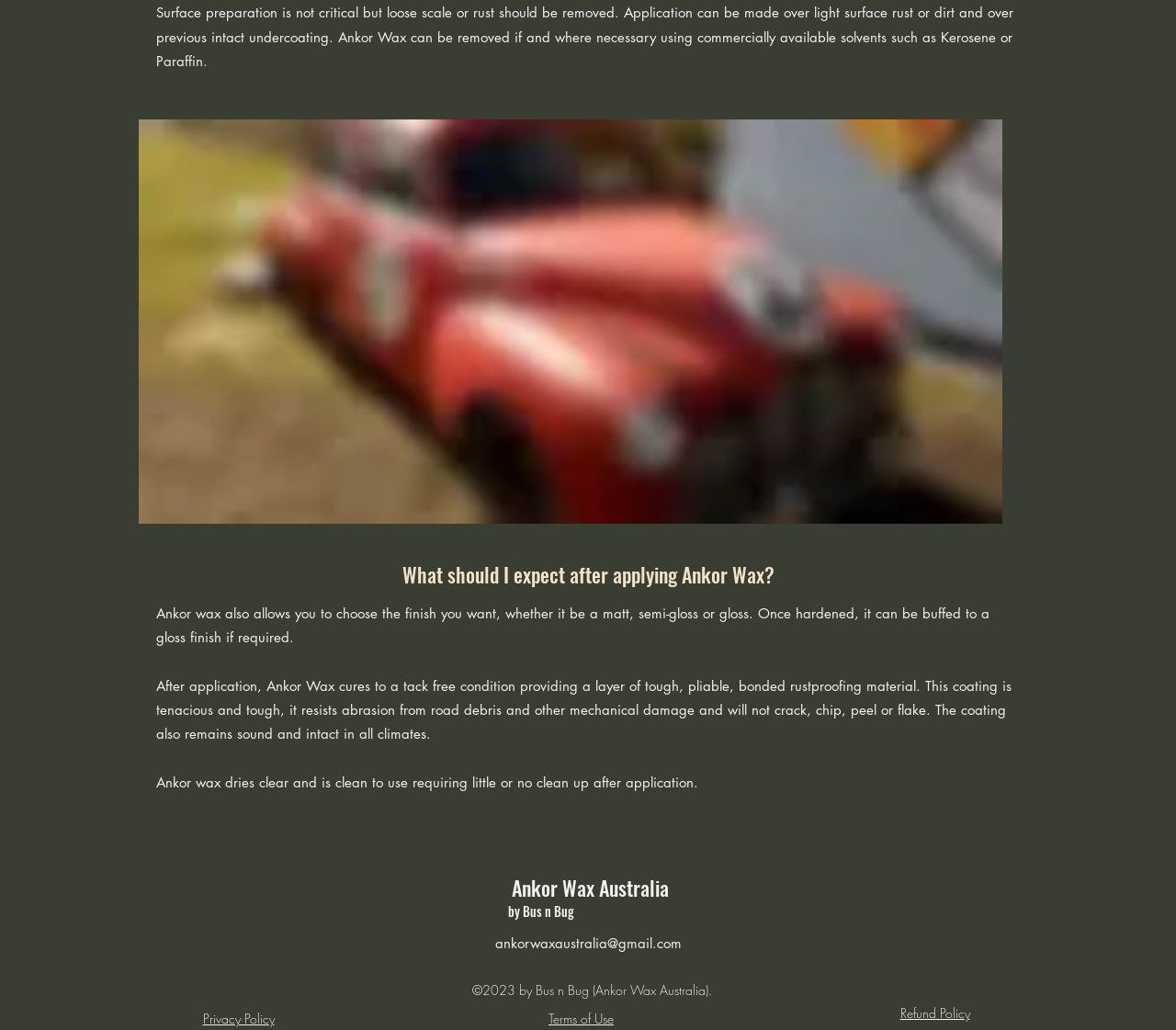What is the product being described?
Please respond to the question with a detailed and thorough explanation.

Based on the text content of the webpage, specifically the StaticText elements, it is clear that the product being described is Ankor Wax, a type of rustproofing material.